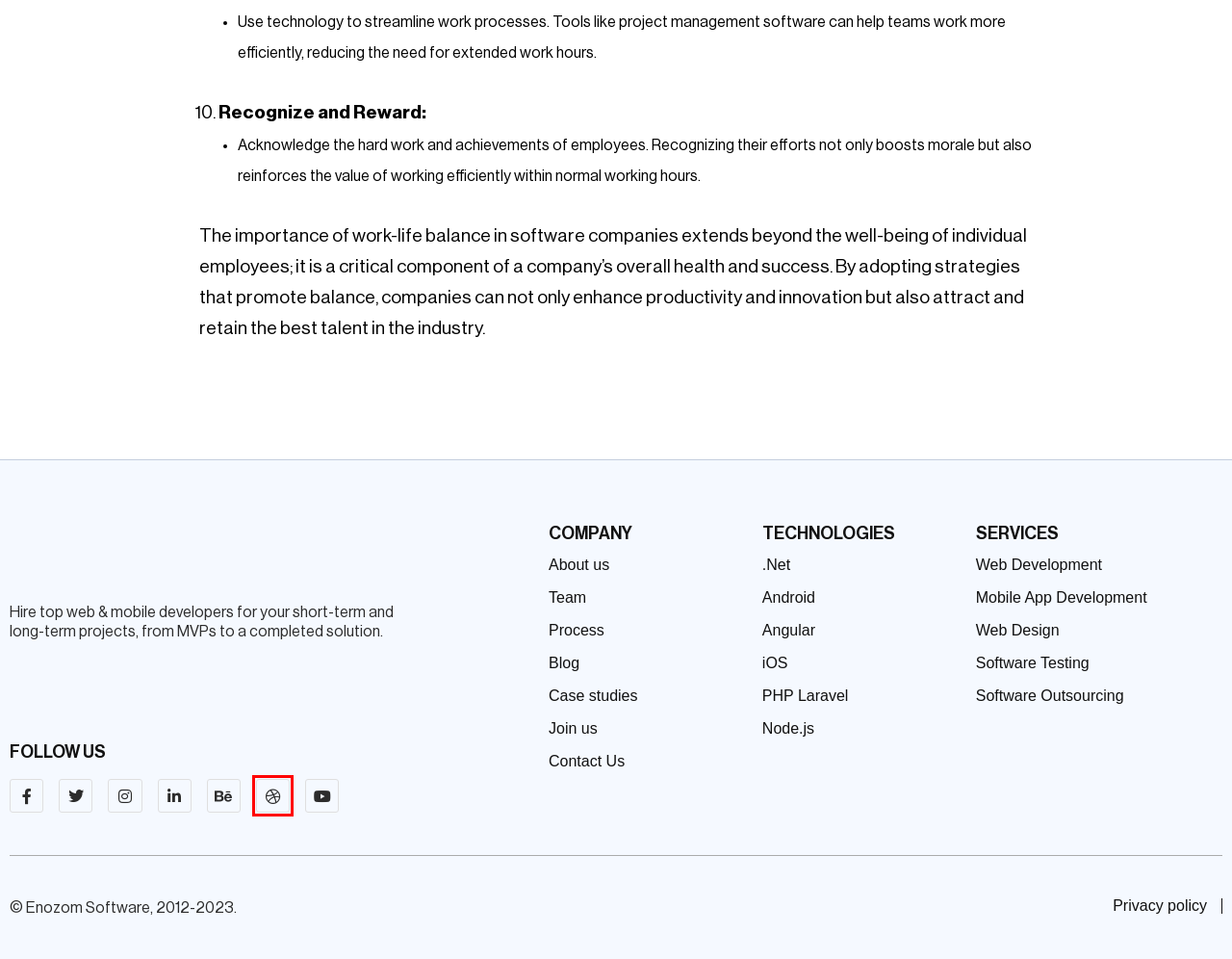Given a screenshot of a webpage with a red bounding box, please pick the webpage description that best fits the new webpage after clicking the element inside the bounding box. Here are the candidates:
A. Enozom | Dribbble
B. Tools & Tips Archives - Enozom
C. Tips Archives - Enozom
D. Business Development Archives - Enozom
E. FREE Leave, PTO & Vacation Tracker
F. Software Development Company in Egypt - Web & Mobile App - Enozom
G. Process - Enozom
H. Privacy Policy - Enozom

A